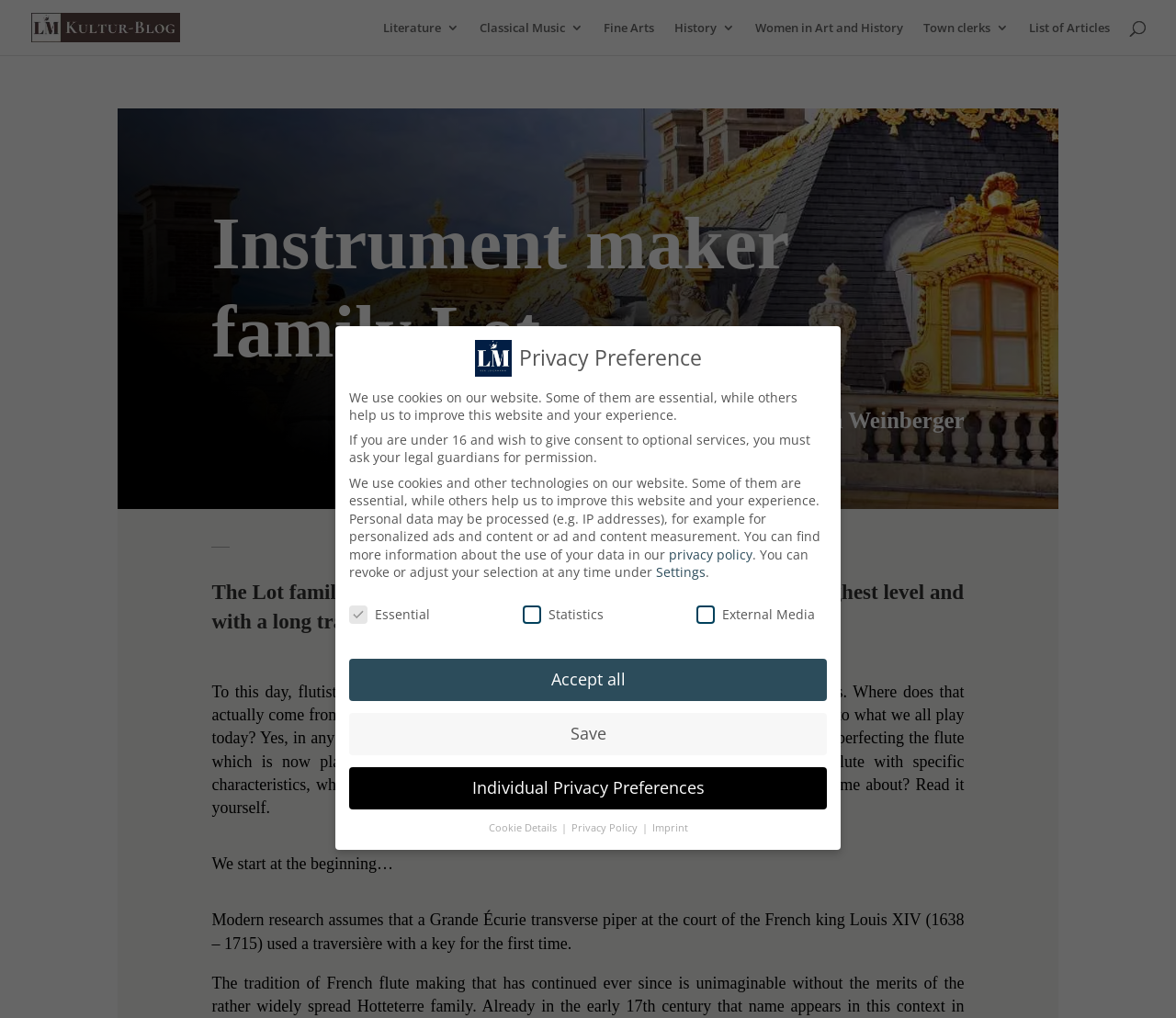Extract the primary headline from the webpage and present its text.

Instrument maker family Lot